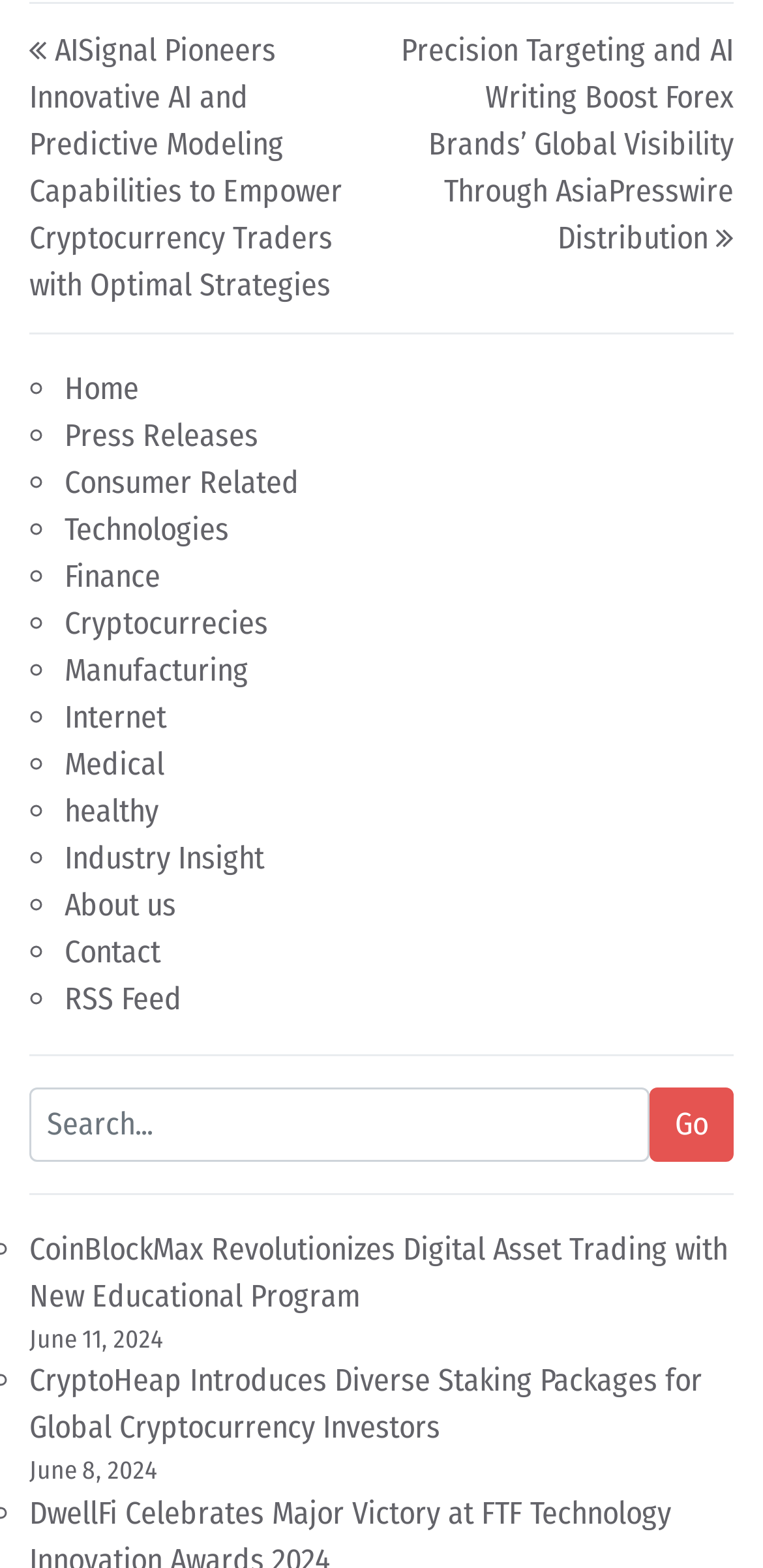Given the description parent_node: Go name="s" placeholder="Search...", predict the bounding box coordinates of the UI element. Ensure the coordinates are in the format (top-left x, top-left y, bottom-right x, bottom-right y) and all values are between 0 and 1.

[0.038, 0.693, 0.851, 0.741]